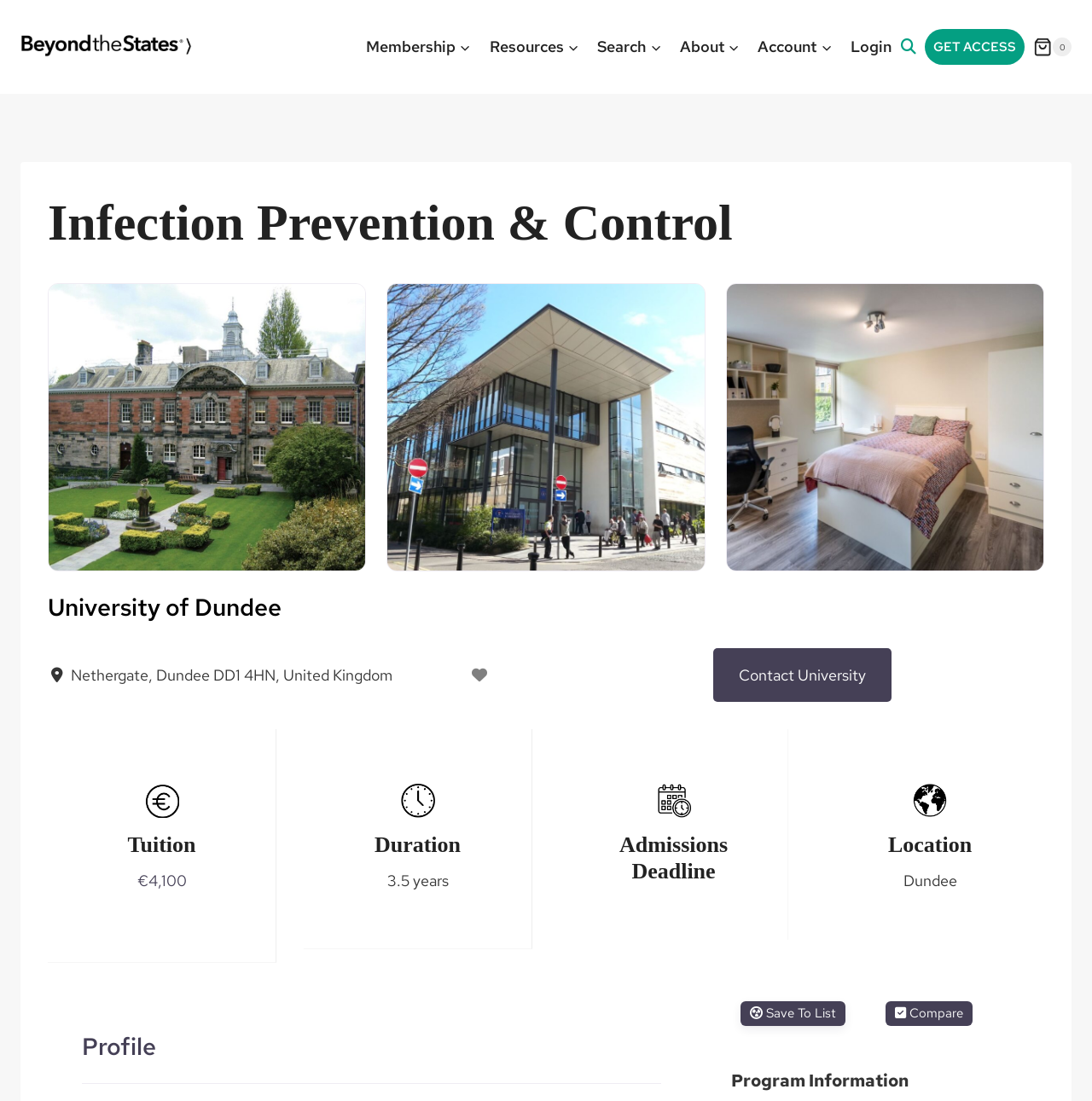Give a detailed account of the webpage, highlighting key information.

The webpage is about Infection Prevention & Control at the University of Dundee, designed for healthcare professionals and nurses worldwide. At the top left, there is a logo and a link to "Beyond The States". 

Below the logo, there is a primary navigation menu with links to "Membership", "Resources", "Search", "About", "Account", and "Login". On the top right, there are two links: "GET ACCESS" and "Shopping Cart" with an accompanying image.

The main content area has a header section with a heading "Infection Prevention & Control" and three images below it. Underneath, there is a link to "University of Dundee" and an address "Nethergate, Dundee DD1 4HN, United Kingdom". 

To the right of the address, there is a "Add to Favorites" button and a link to "Contact University". Below these elements, there are three sections with headings "Tuition", "Duration", and "Admissions Deadline", each accompanied by a figure and a static text with corresponding information. 

Further down, there is another section with a heading "Location" and a static text "Dundee". Below this section, there is a profile area with a heading "Profile" and a link to "Profile". 

A horizontal separator line separates the profile area from the following section, which contains a static text "Save To List" and a link to compare programs. Finally, at the bottom, there is a static text "Program Information".